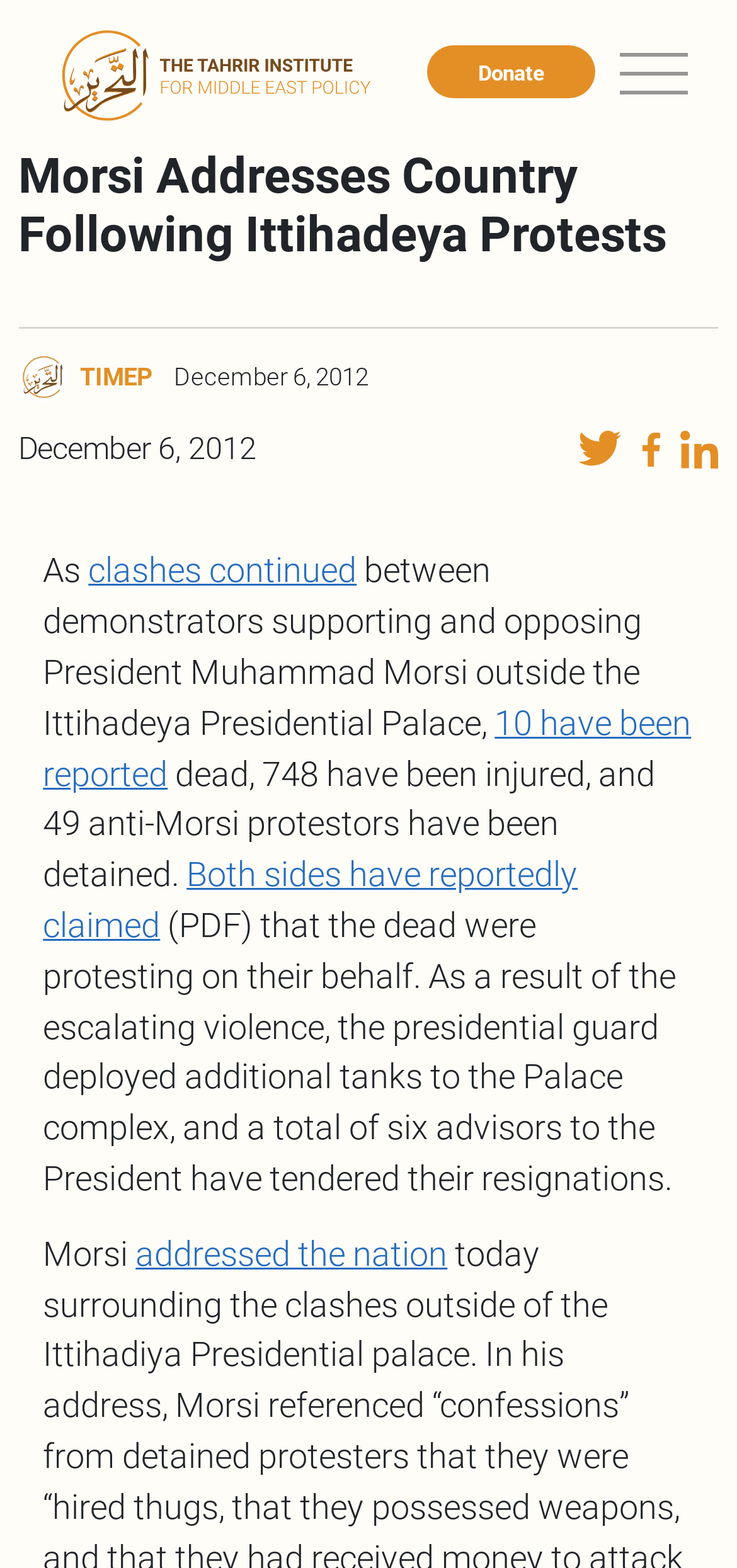Generate the text content of the main heading of the webpage.

Morsi Addresses Country Following Ittihadeya Protests